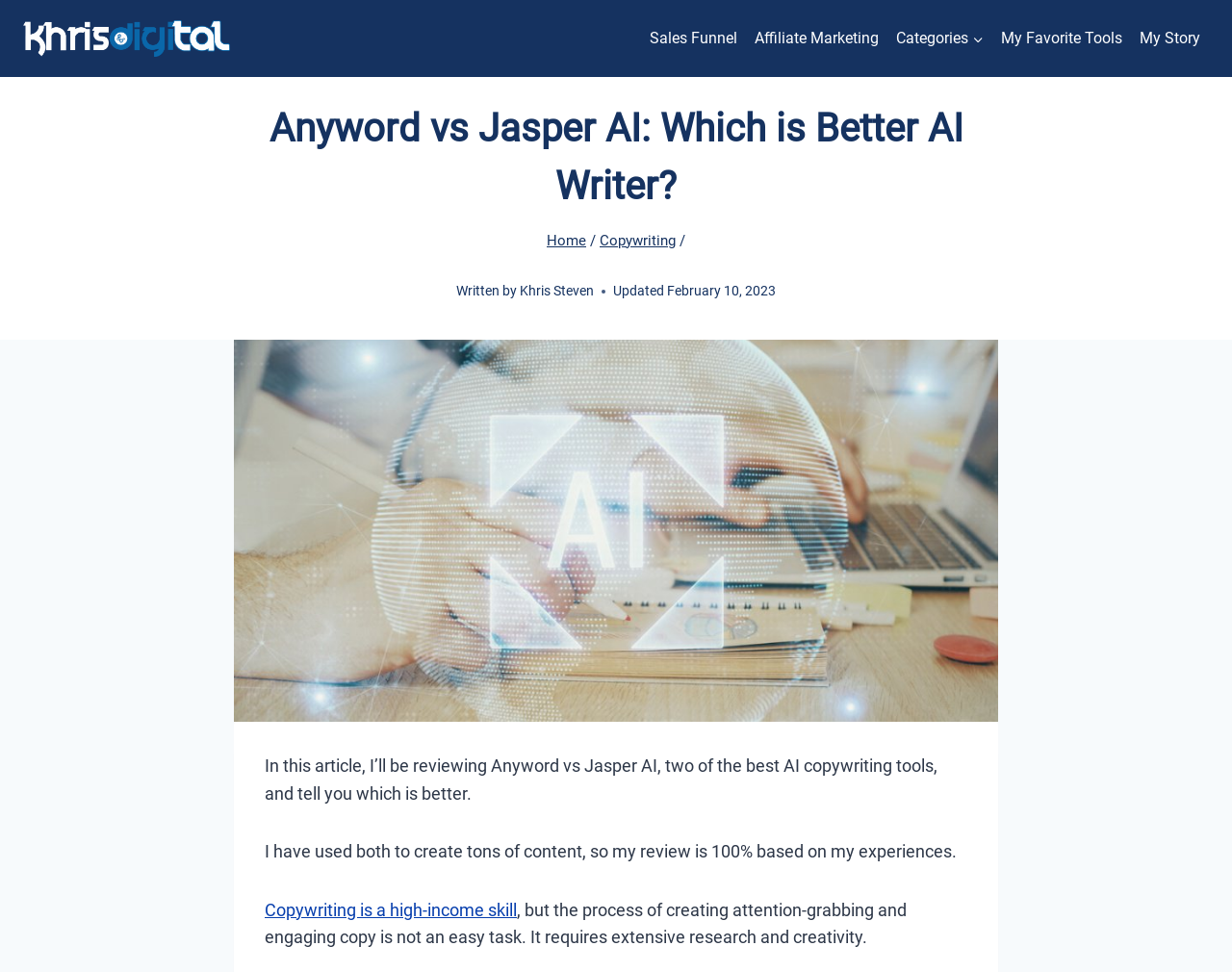Give a concise answer using only one word or phrase for this question:
What is the date of the article update?

February 10, 2023